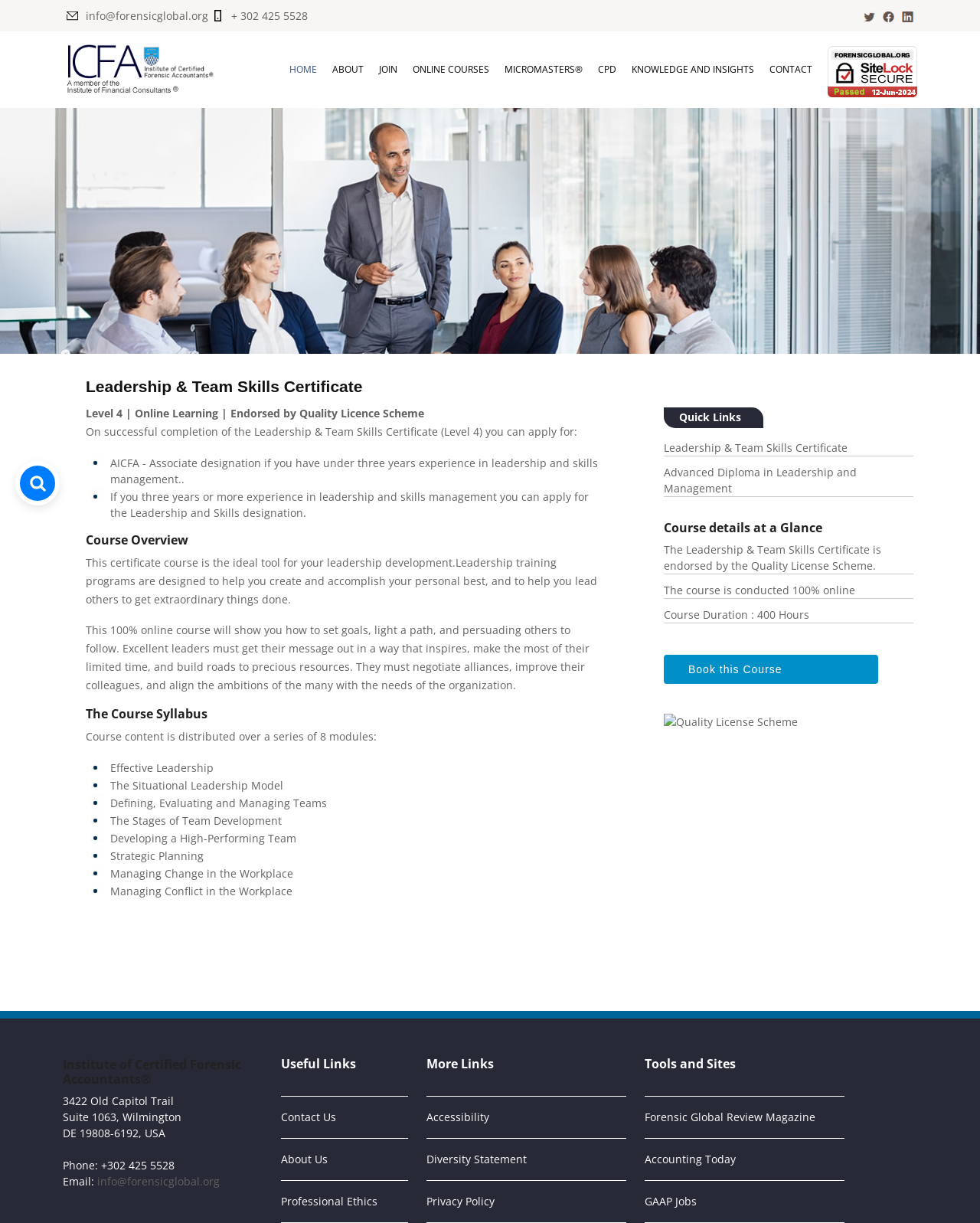Could you find the bounding box coordinates of the clickable area to complete this instruction: "Click the 'Book this Course' button"?

[0.677, 0.536, 0.896, 0.559]